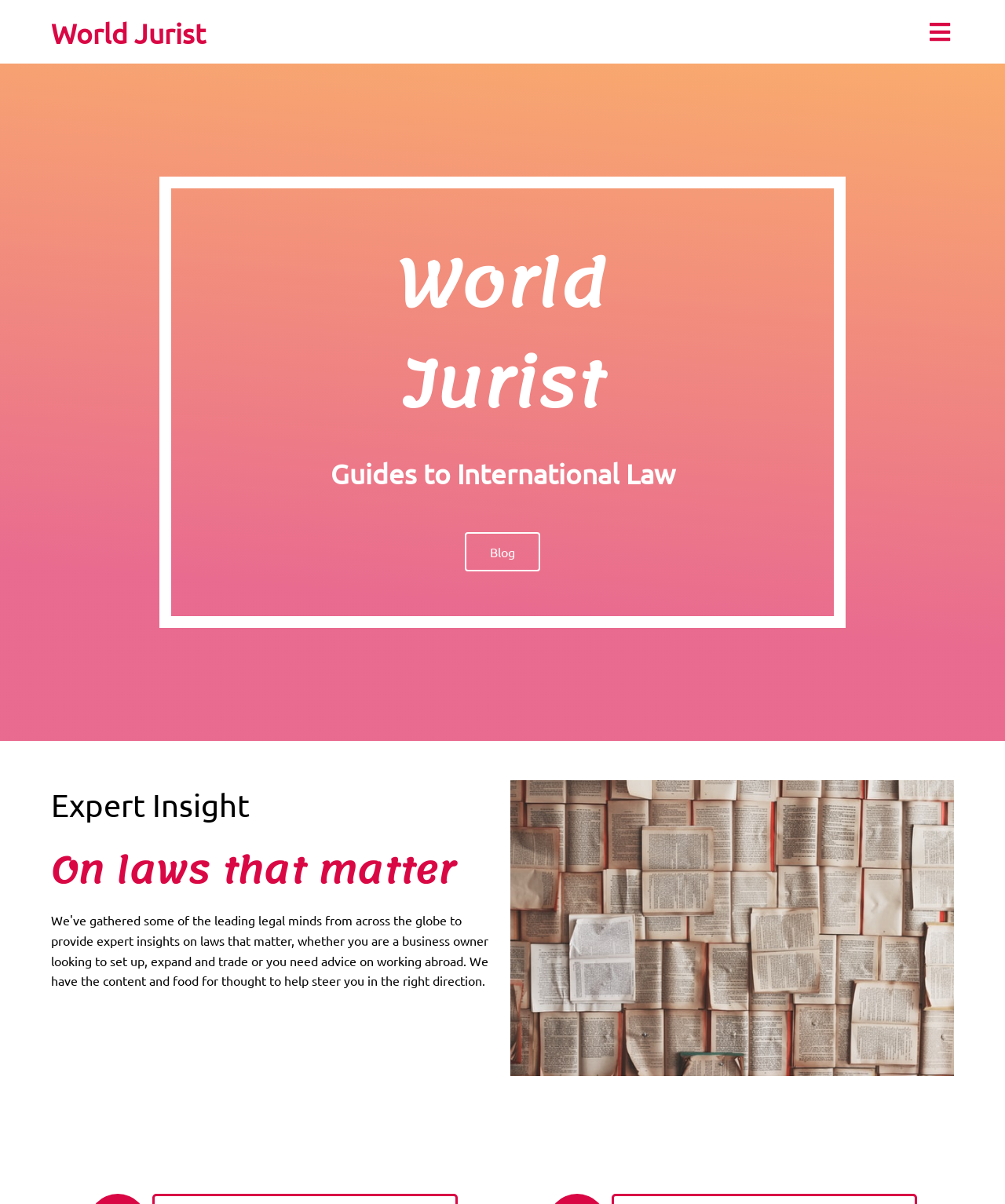Refer to the element description Press Release and identify the corresponding bounding box in the screenshot. Format the coordinates as (top-left x, top-left y, bottom-right x, bottom-right y) with values in the range of 0 to 1.

None